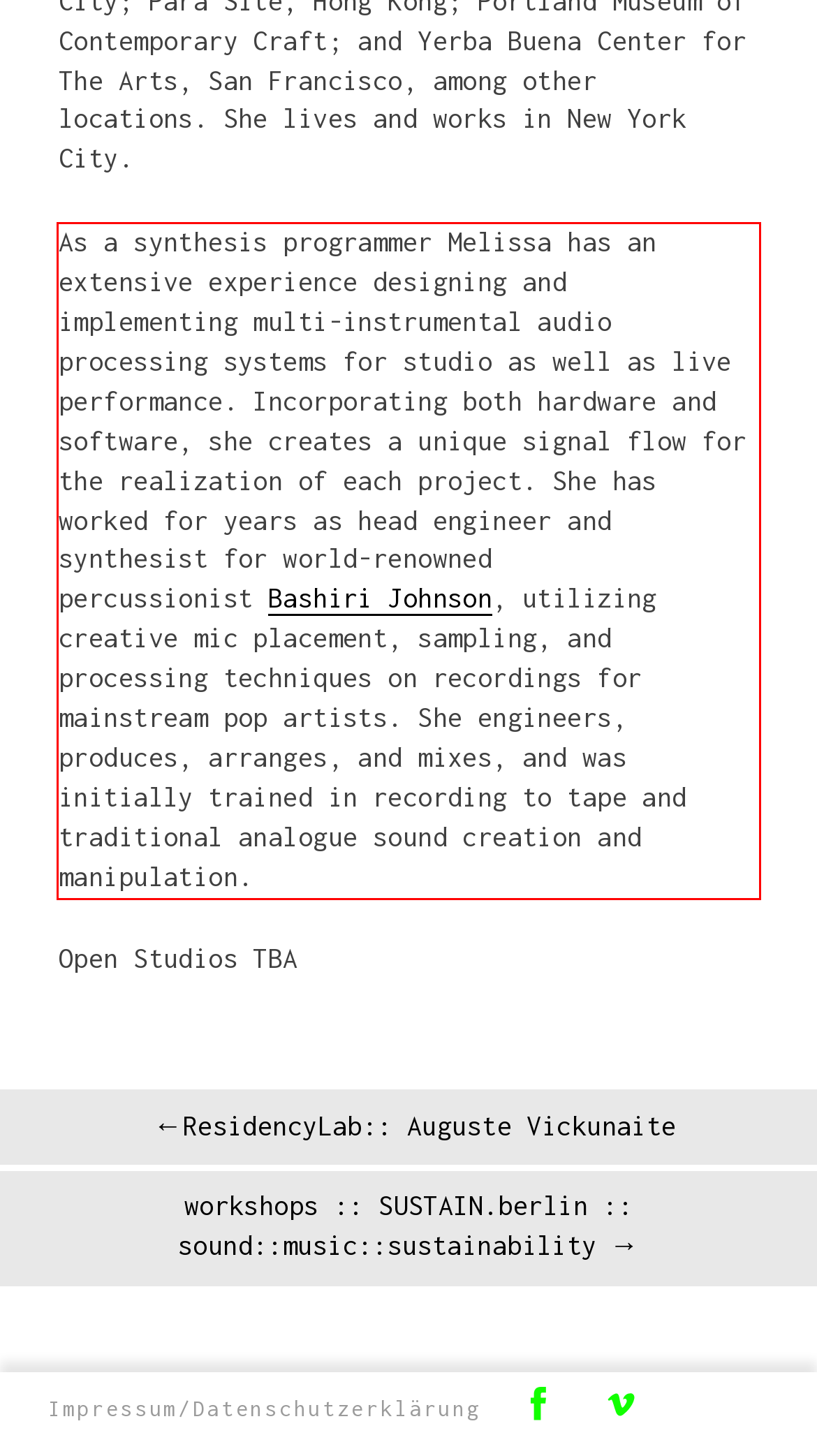Using the provided webpage screenshot, recognize the text content in the area marked by the red bounding box.

As a synthesis programmer Melissa has an extensive experience designing and implementing multi-instrumental audio processing systems for studio as well as live performance. Incorporating both hardware and software, she creates a unique signal flow for the realization of each project. She has worked for years as head engineer and synthesist for world-renowned percussionist Bashiri Johnson, utilizing creative mic placement, sampling, and processing techniques on recordings for mainstream pop artists. She engineers, produces, arranges, and mixes, and was initially trained in recording to tape and traditional analogue sound creation and manipulation.